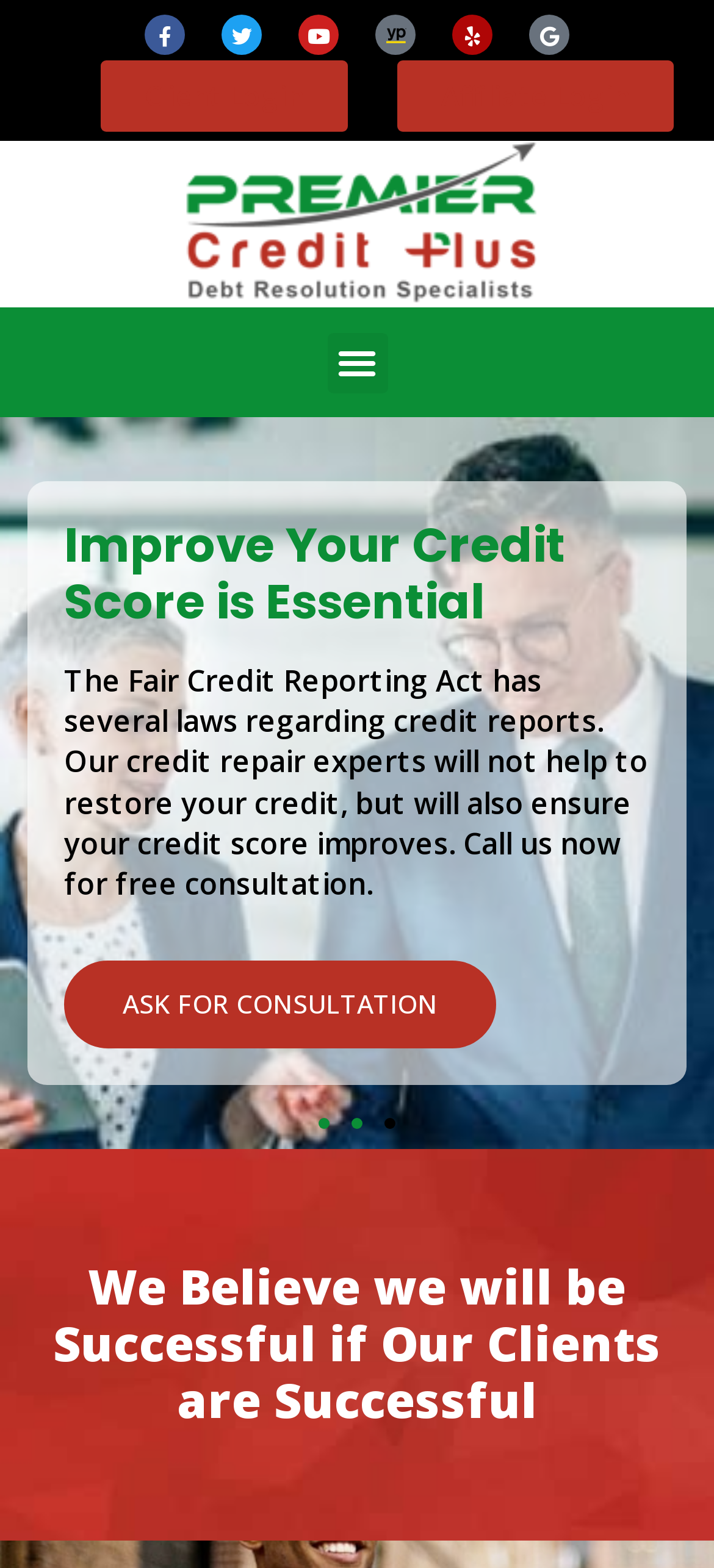What is the purpose of the 'Menu Toggle' button?
Answer the question with as much detail as you can, using the image as a reference.

The 'Menu Toggle' button is a navigation element that allows users to toggle the menu on and off, providing access to additional options and features on the webpage.